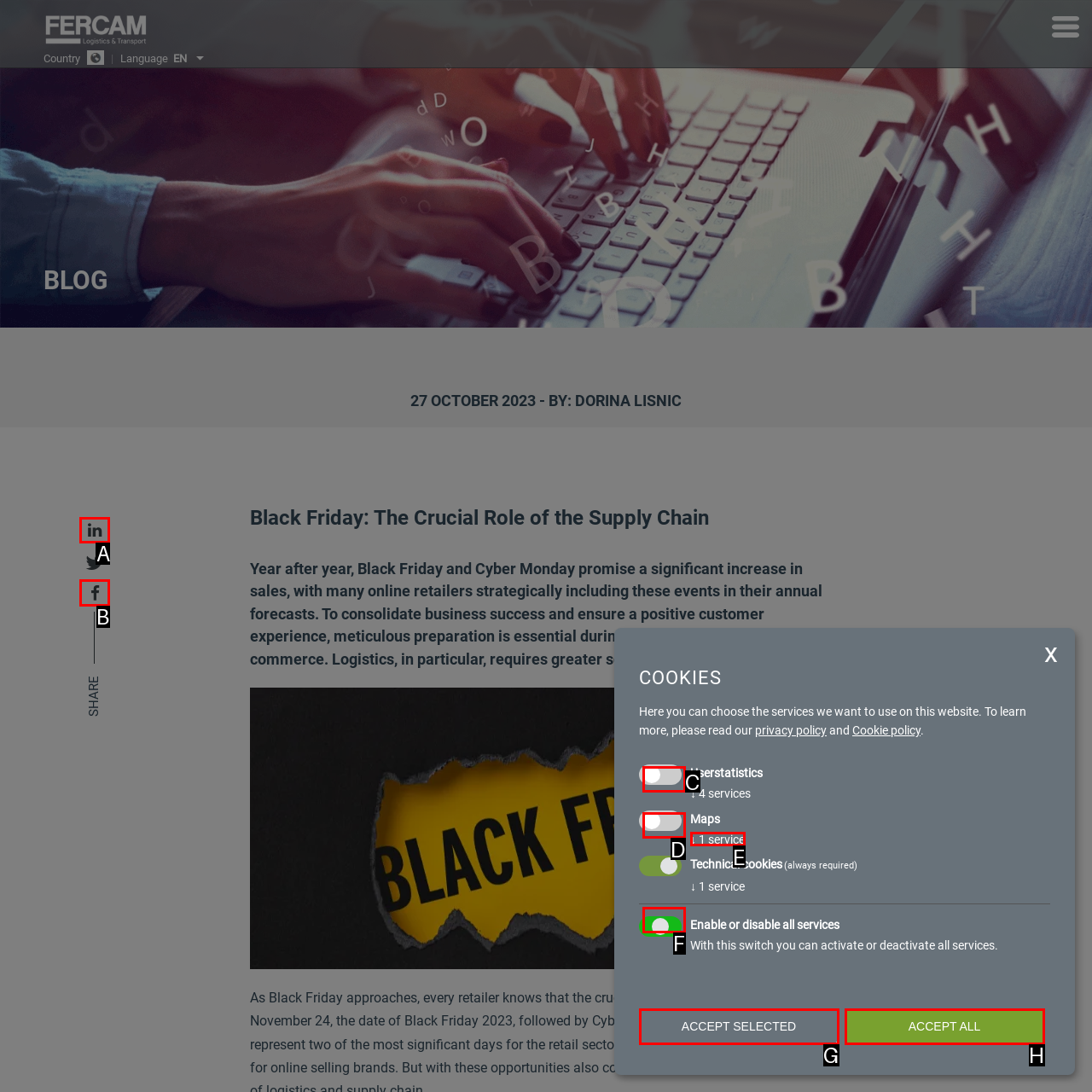Choose the HTML element to click for this instruction: Share on Facebook Answer with the letter of the correct choice from the given options.

B